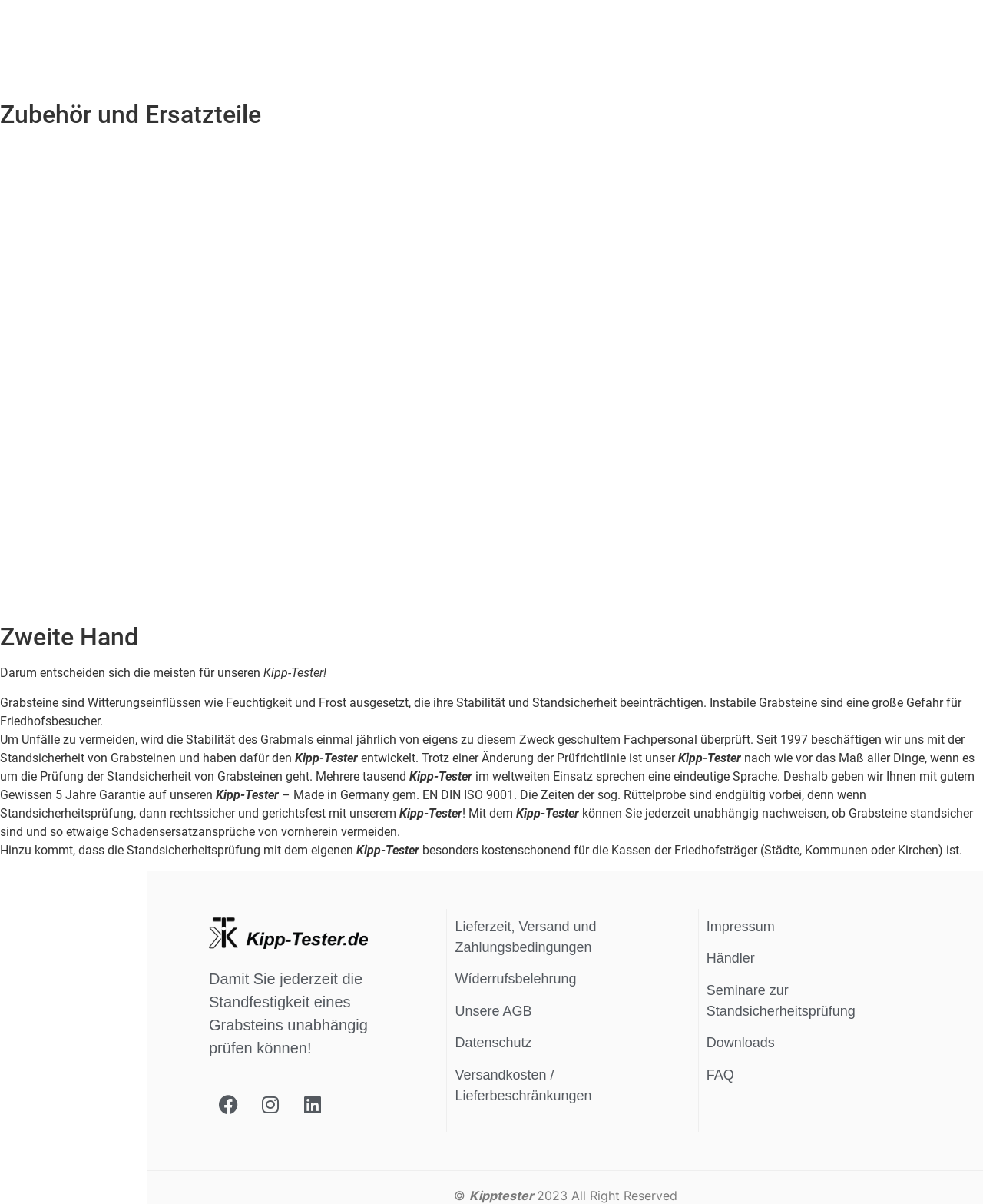Please mark the clickable region by giving the bounding box coordinates needed to complete this instruction: "Click on the 'KippTester | Prüfung der Standfestigkeit von Grabsteinen' image".

[0.0, 0.118, 0.531, 0.503]